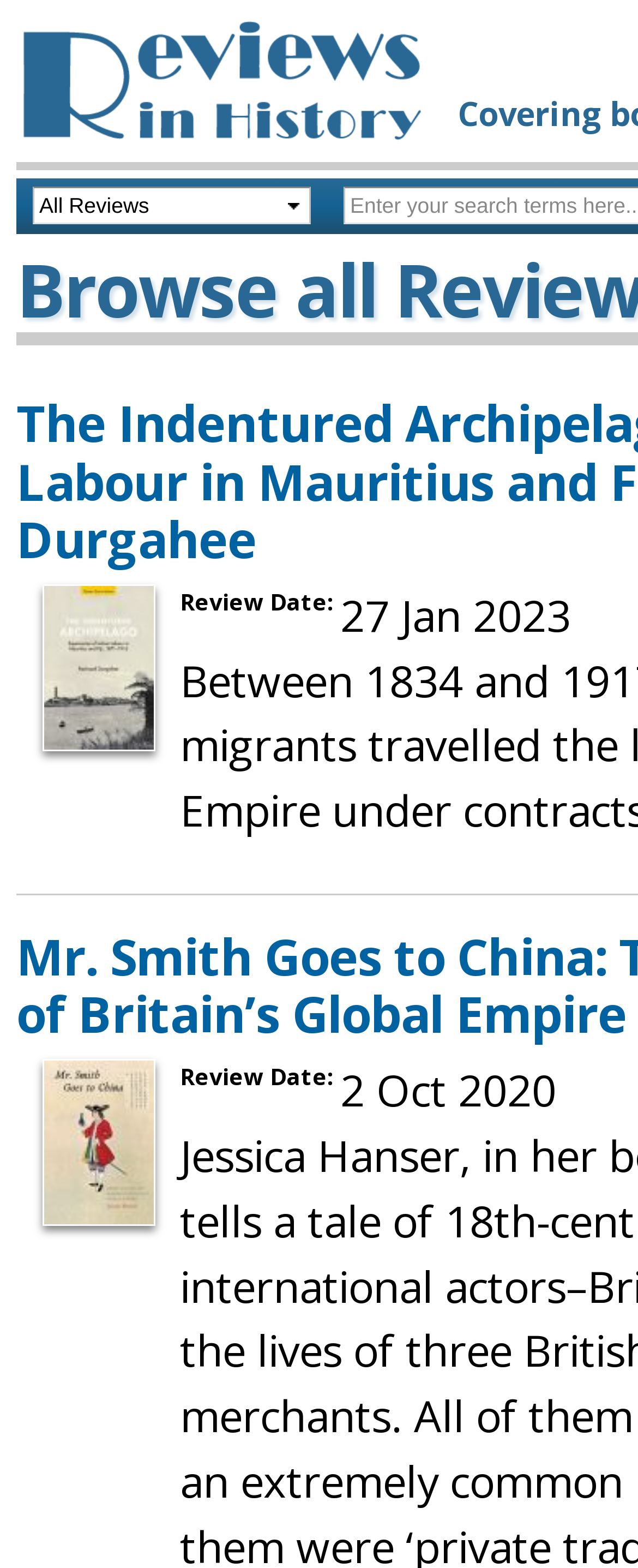Respond with a single word or phrase to the following question: What is the format of the review dates?

Day Month Year